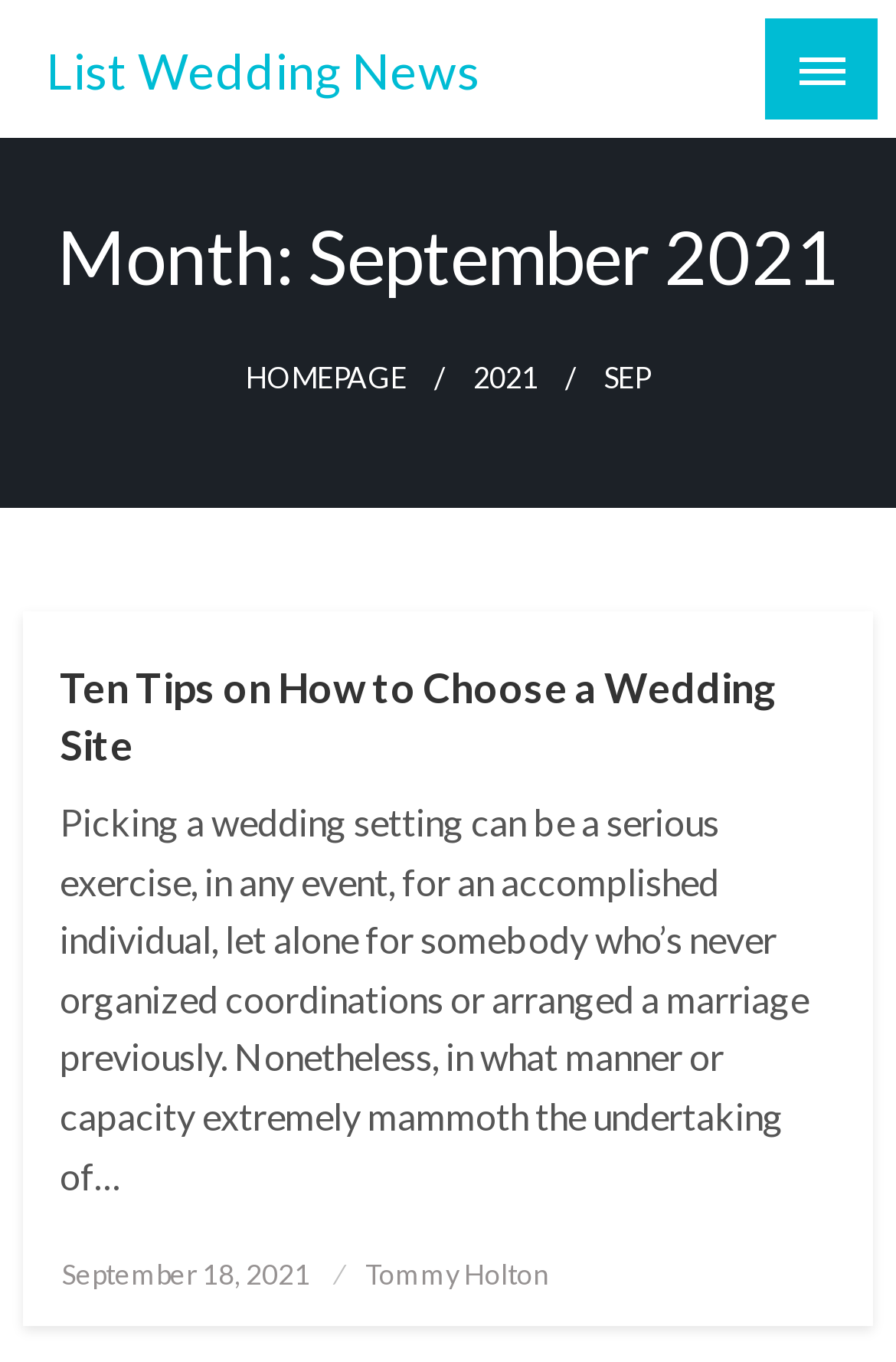Create a detailed narrative describing the layout and content of the webpage.

The webpage is about wedding news, specifically for September 2021. At the top, there is a heading "List Wedding News" which is also a link. Below it, there is a button on the right side of the page, which has a popup menu for mobile newspapers.

On the left side of the page, there is a heading "Month: September 2021". Below it, there are three links: "HOMEPAGE", "2021", and "SEP". The "SEP" link is positioned to the right of the other two links.

Further down, there is a link "WEDDING" on the left side of the page. Next to it, there is a heading "Ten Tips on How to Choose a Wedding Site", which is also a link. Below this heading, there is a block of text that summarizes the article, discussing the challenges of choosing a wedding site.

At the bottom of the page, there is a section with the article's metadata. It includes the text "Posted on", followed by a link to the date "September 18, 2021", which also has a time element. To the right of the date, there is a link to the author's name, "Tommy Holton".